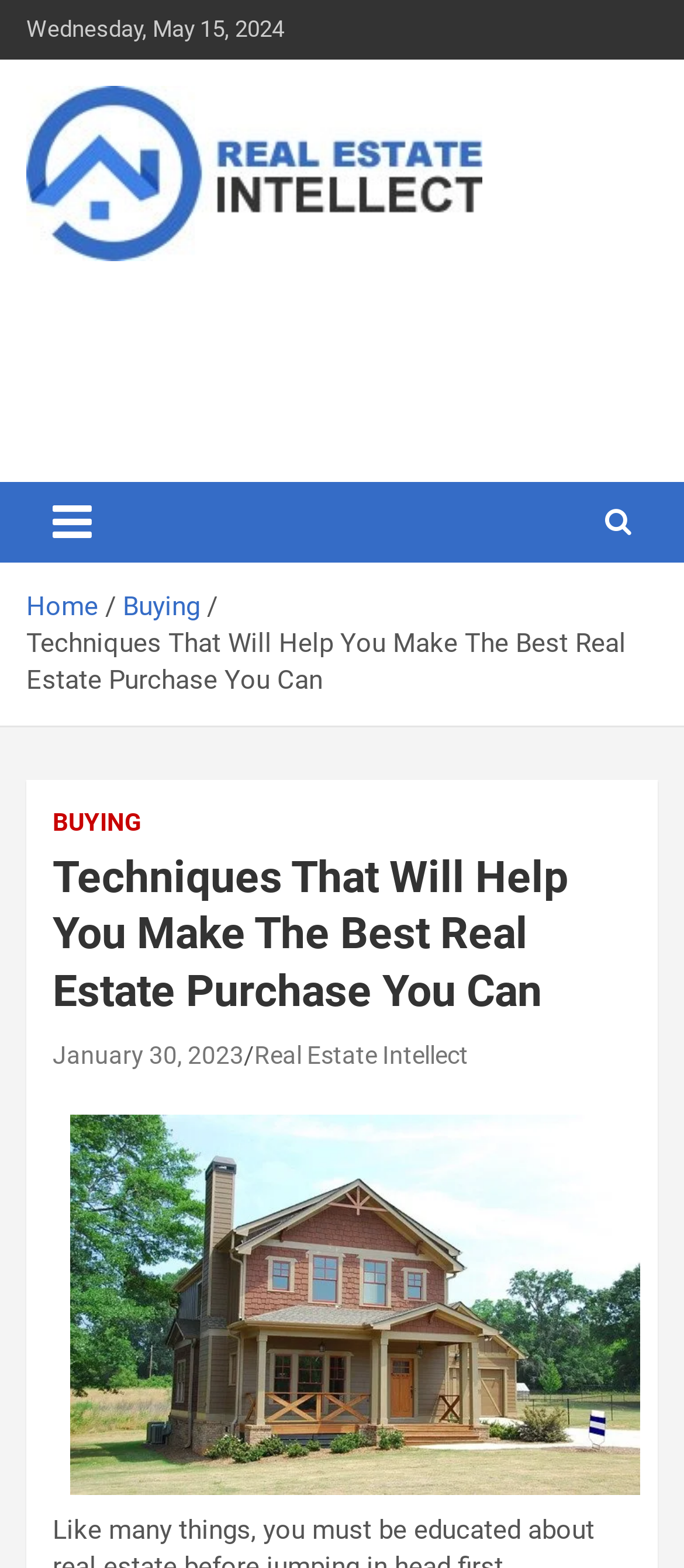How many navigation links are there?
Provide a thorough and detailed answer to the question.

I counted the links in the navigation menu and found three links: 'Home', 'Buying', and 'BUYING'.